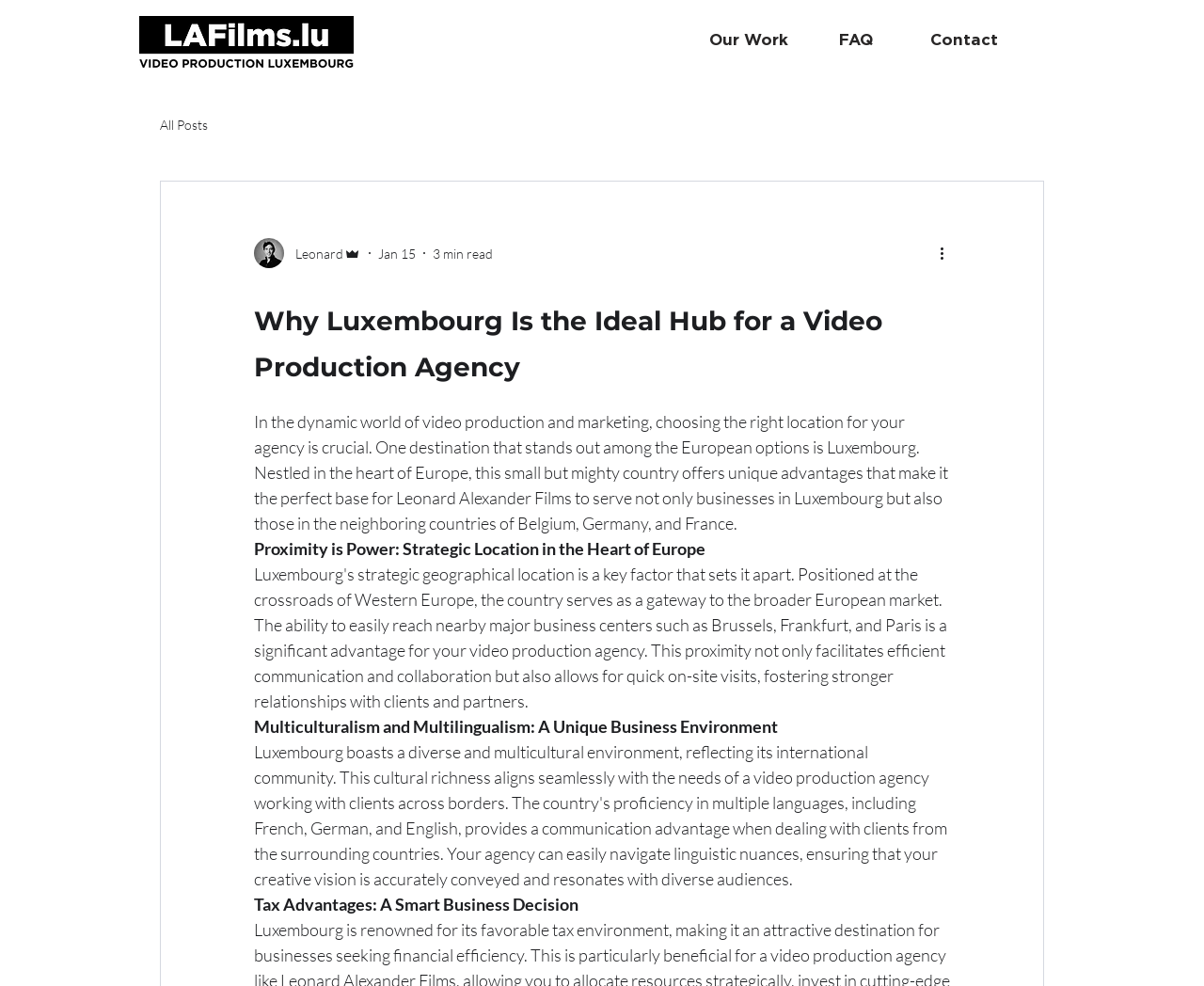Can you find and provide the main heading text of this webpage?

Why Luxembourg Is the Ideal Hub for a Video Production Agency